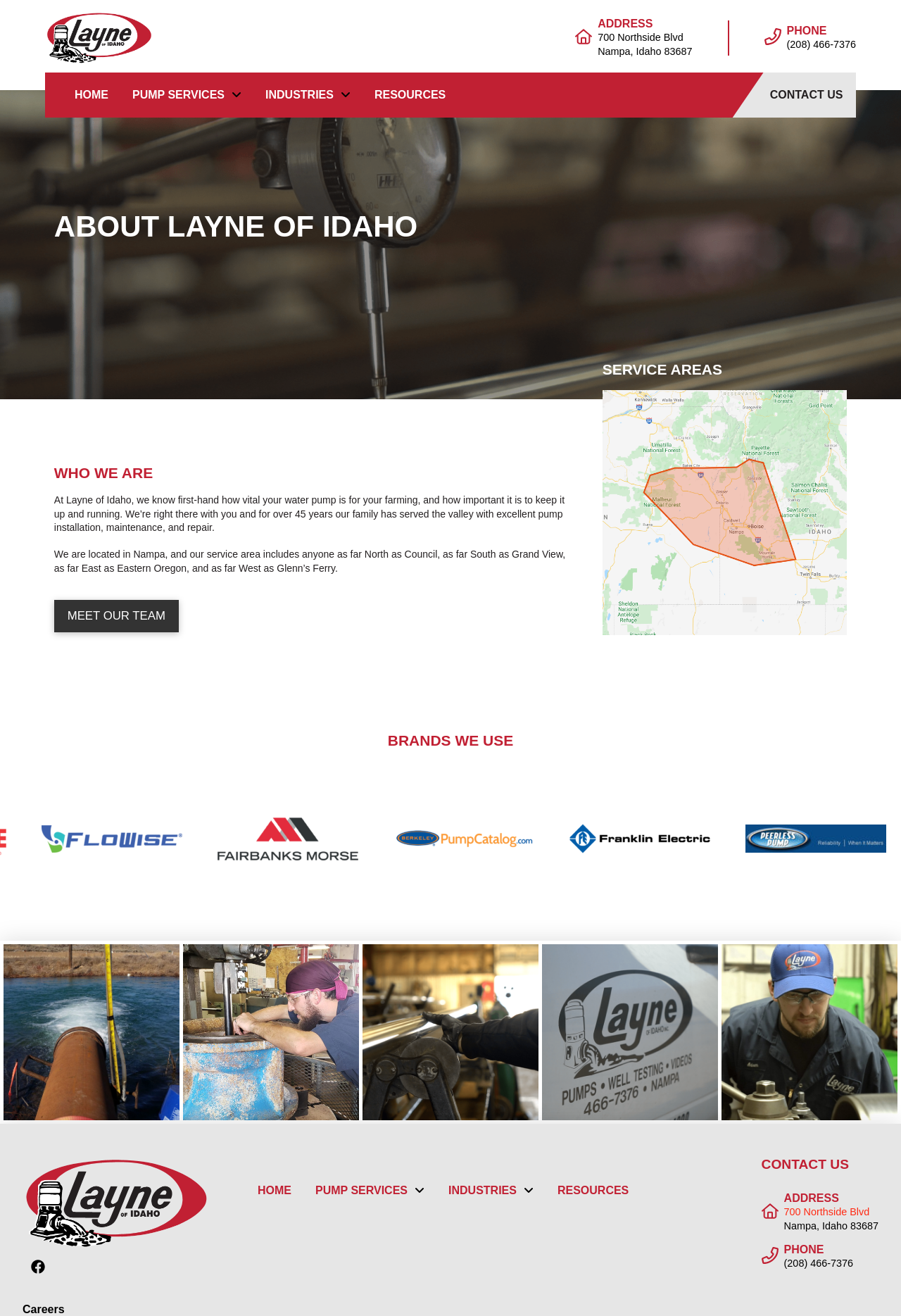Calculate the bounding box coordinates for the UI element based on the following description: "MEET OUR TEAM". Ensure the coordinates are four float numbers between 0 and 1, i.e., [left, top, right, bottom].

[0.06, 0.456, 0.198, 0.481]